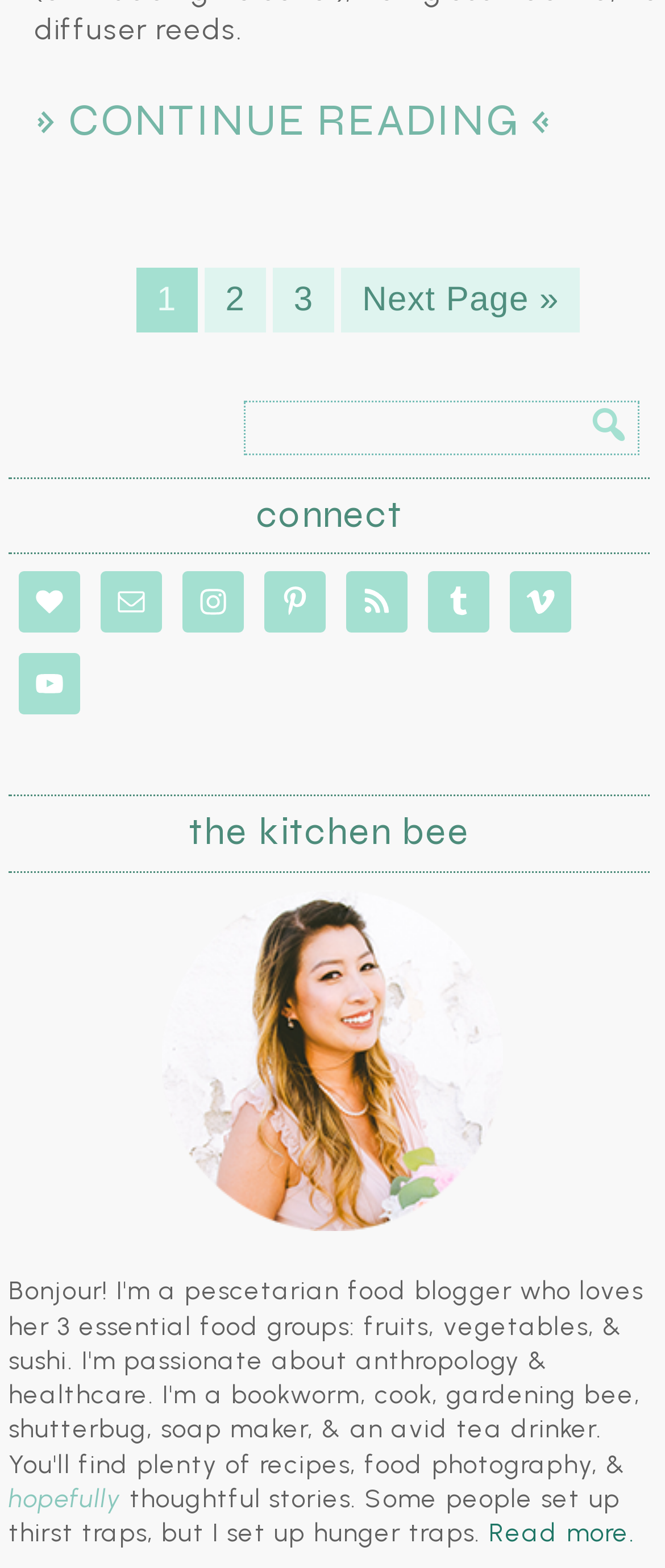Using the information in the image, give a detailed answer to the following question: How many social media links are there?

I counted the number of links under the 'connect' heading, which are 'Bloglovin', 'Email', 'Instagram', 'Pinterest', 'RSS', 'Tumblr', 'Vimeo', and 'YouTube'.